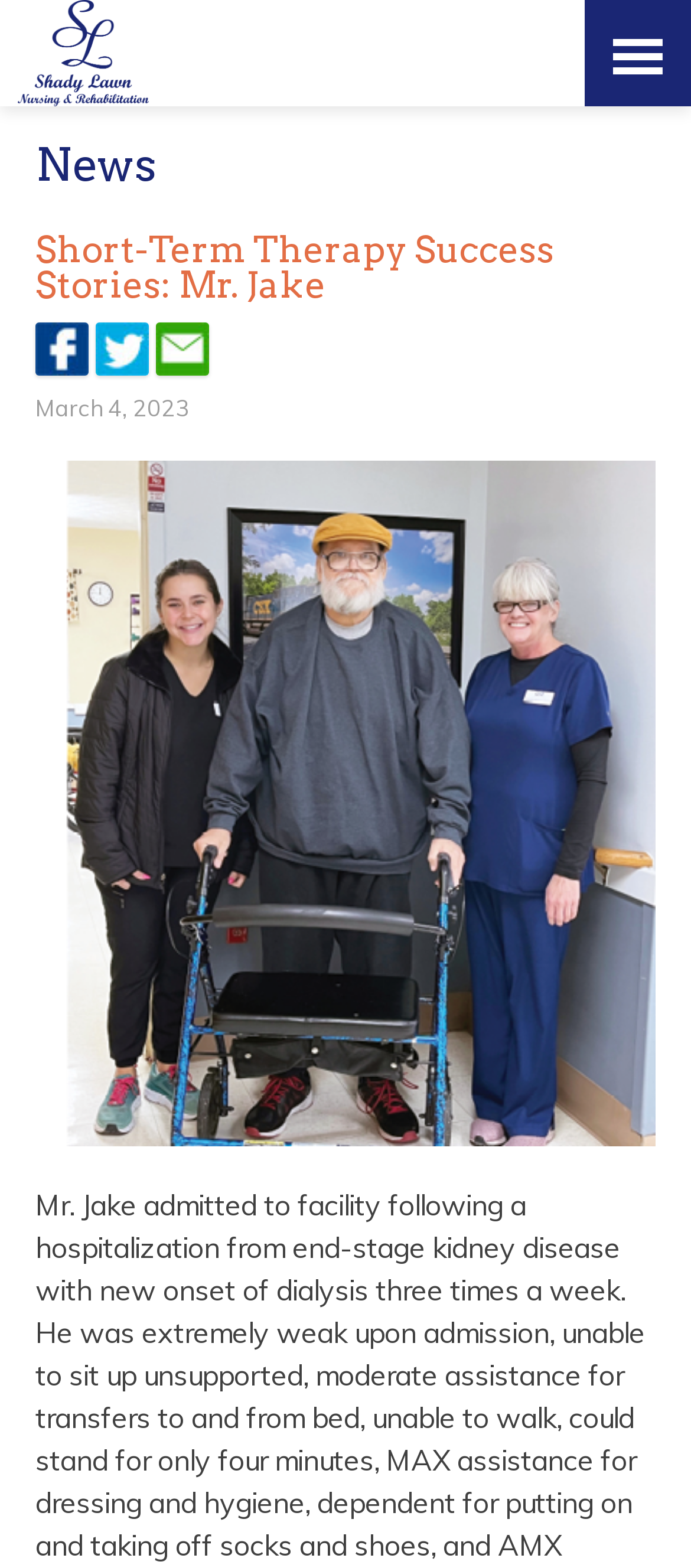Provide a one-word or short-phrase response to the question:
How many links are there in the top section?

4